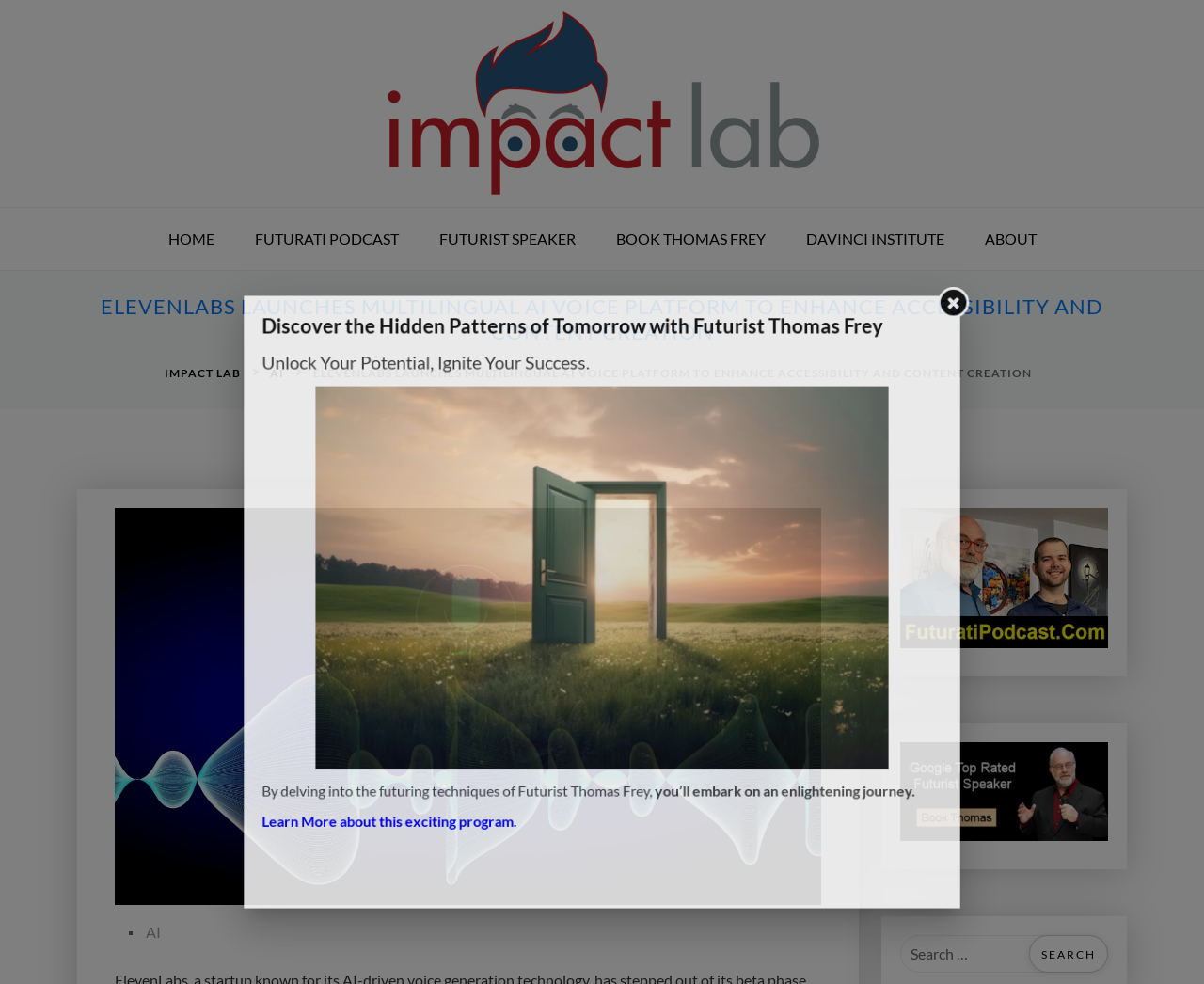Answer the question in one word or a short phrase:
What is the theme of the website?

Futurism and AI